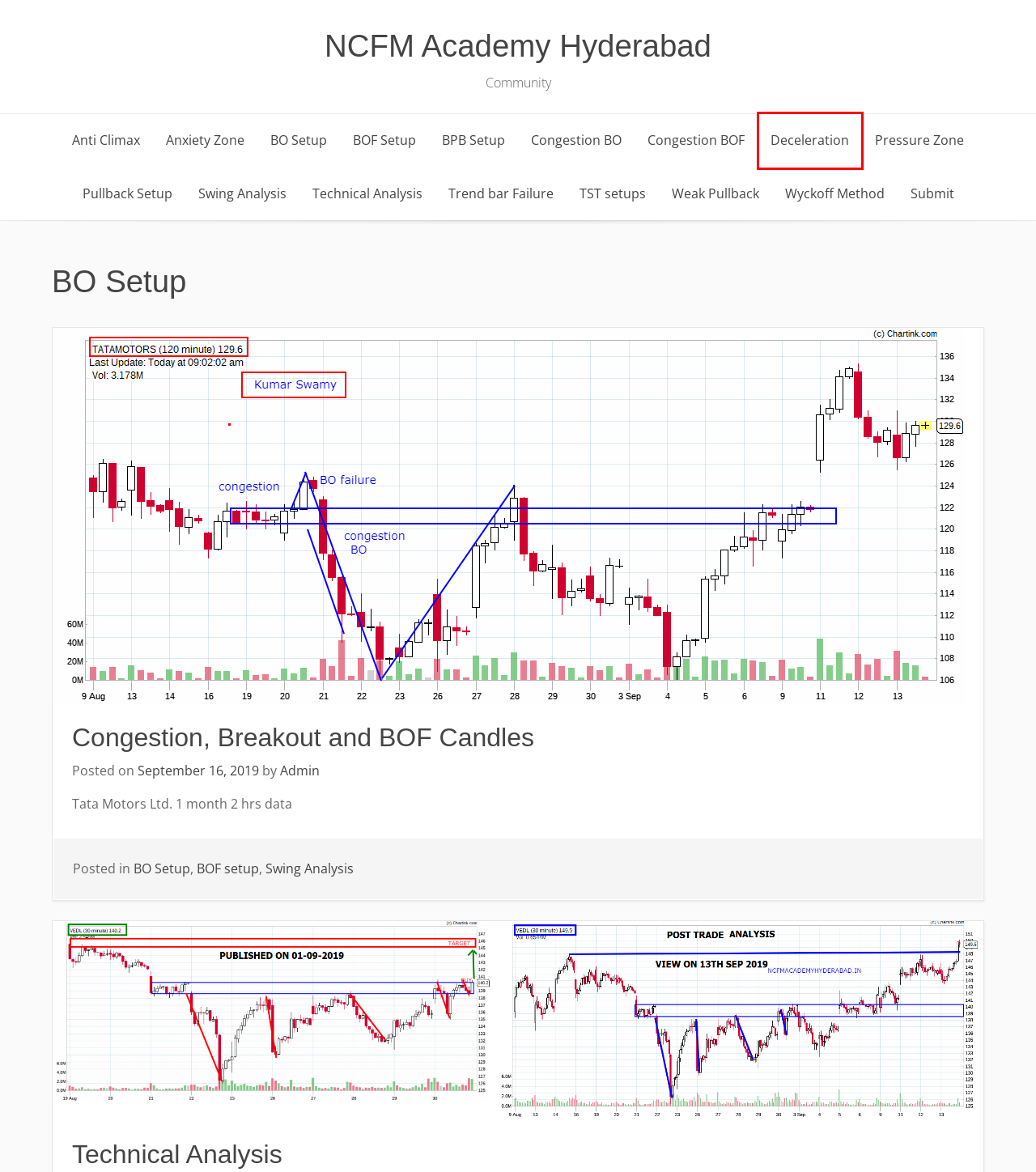A screenshot of a webpage is given, marked with a red bounding box around a UI element. Please select the most appropriate webpage description that fits the new page after clicking the highlighted element. Here are the candidates:
A. Congestion BO - NCFM Academy Hyderabad
B. Trend bar Failure - NCFM Academy Hyderabad
C. TST setups - NCFM Academy Hyderabad
D. Pressure Zone - NCFM Academy Hyderabad
E. Wyckoff Method - NCFM Academy Hyderabad
F. Deceleration - NCFM Academy Hyderabad
G. Technical Analysis - NCFM Academy Hyderabad
H. Anti-climax - NCFM Academy Hyderabad

F